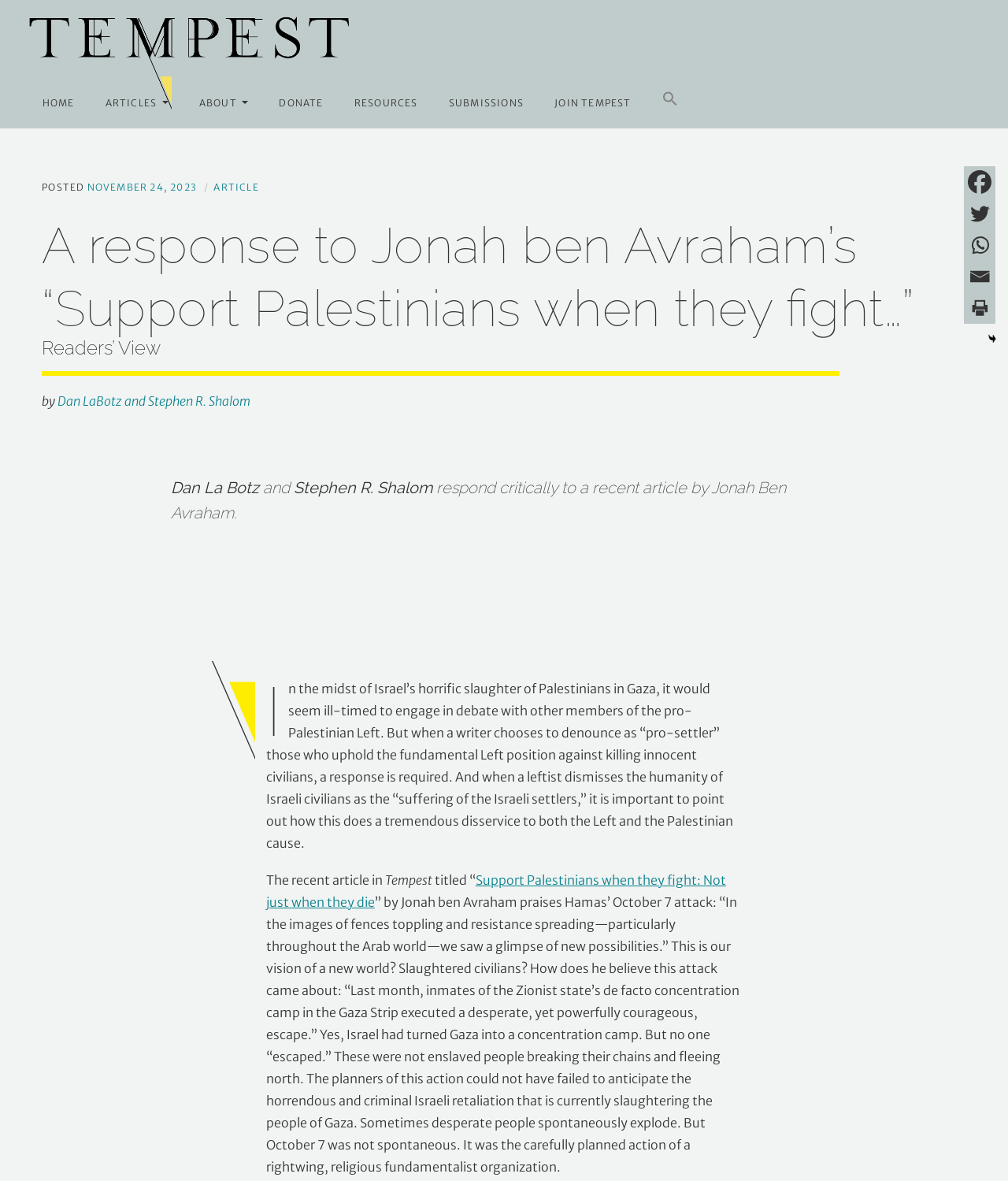Please identify the coordinates of the bounding box for the clickable region that will accomplish this instruction: "Click on the link to read the original article by Jonah Ben Avraham".

[0.264, 0.738, 0.72, 0.77]